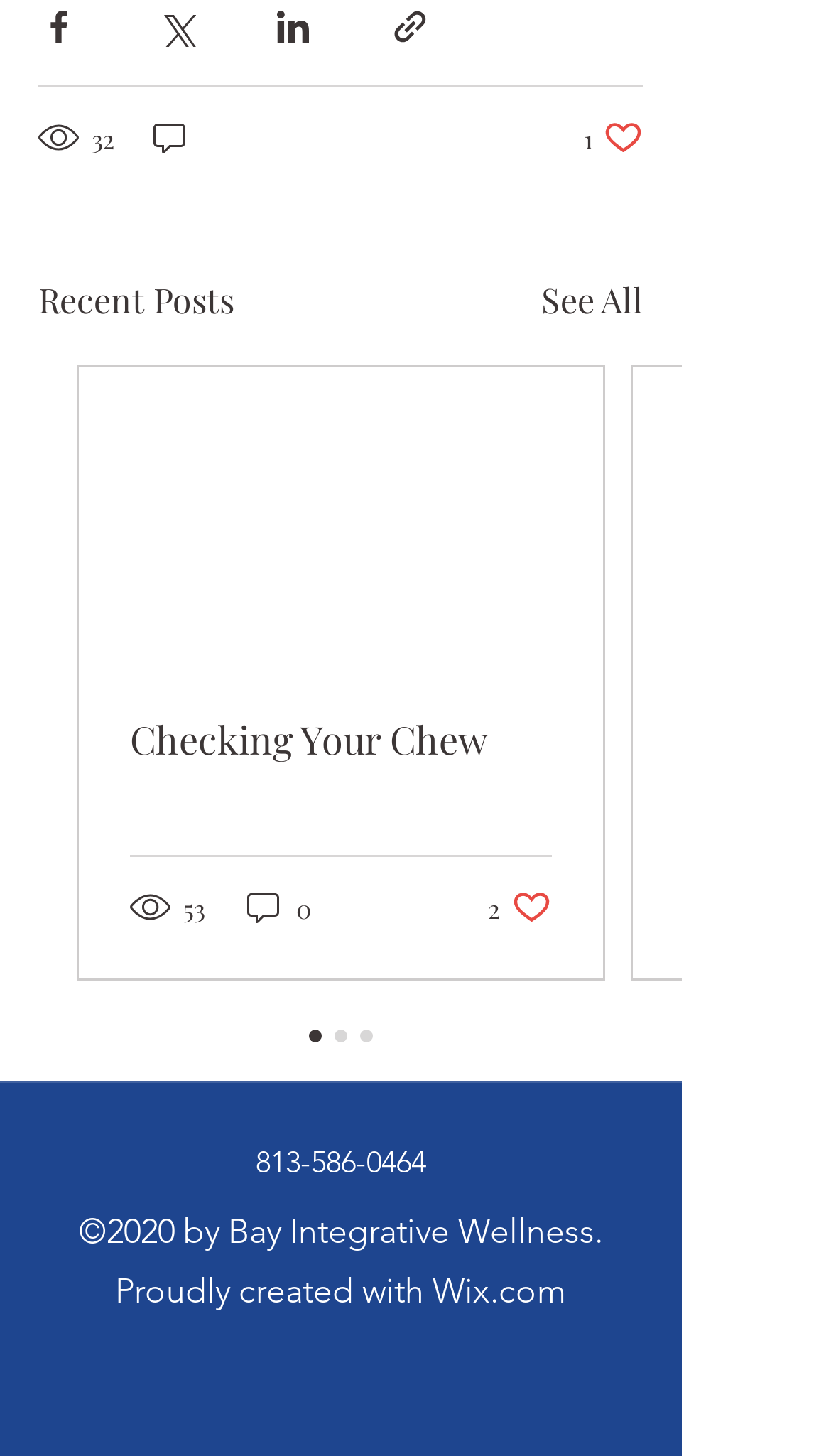What is the phone number displayed on the webpage?
Please look at the screenshot and answer using one word or phrase.

813-586-0464